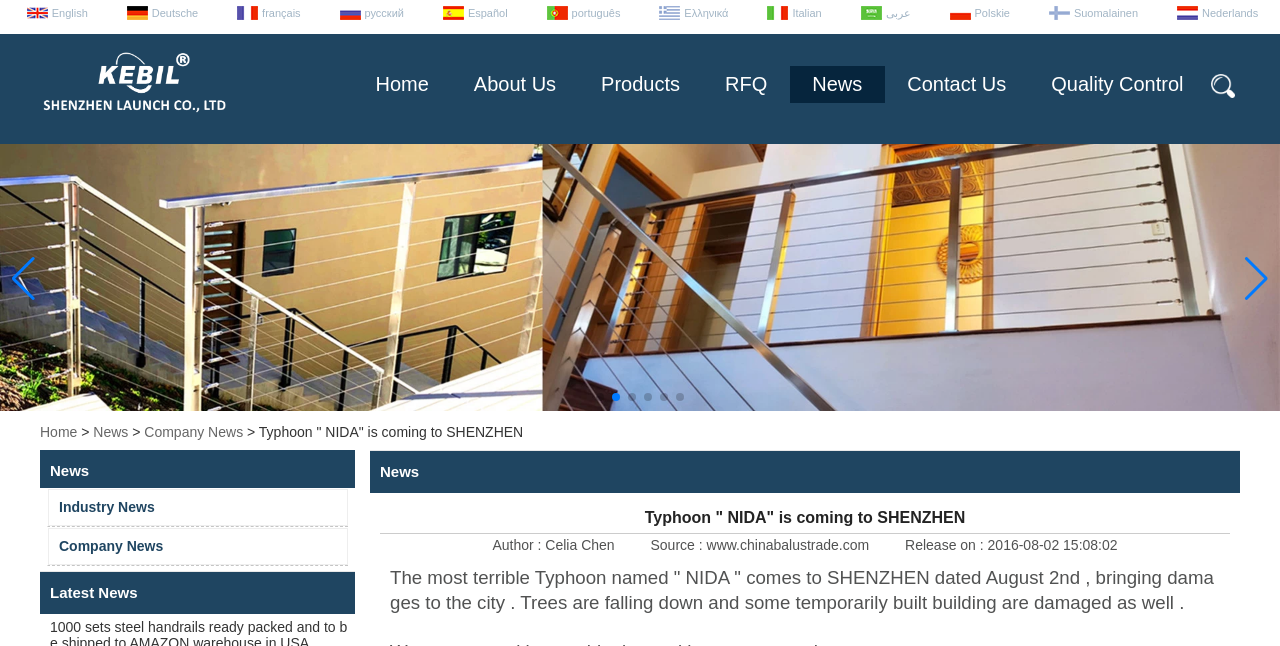Show the bounding box coordinates of the region that should be clicked to follow the instruction: "Go to Home."

[0.276, 0.102, 0.353, 0.159]